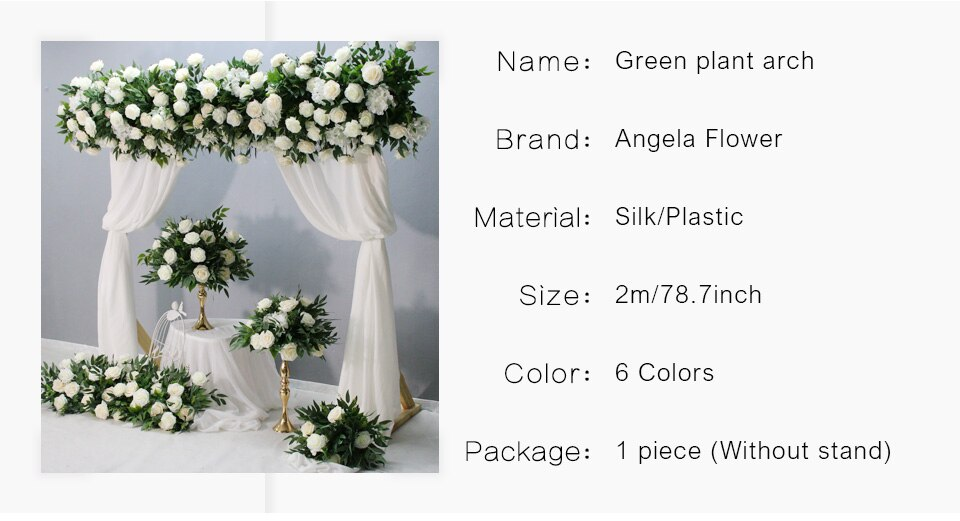What is the height of the arch?
Examine the image closely and answer the question with as much detail as possible.

According to the caption, the Green Plant Arch measures 2 meters in height, which is equivalent to 78.7 inches.